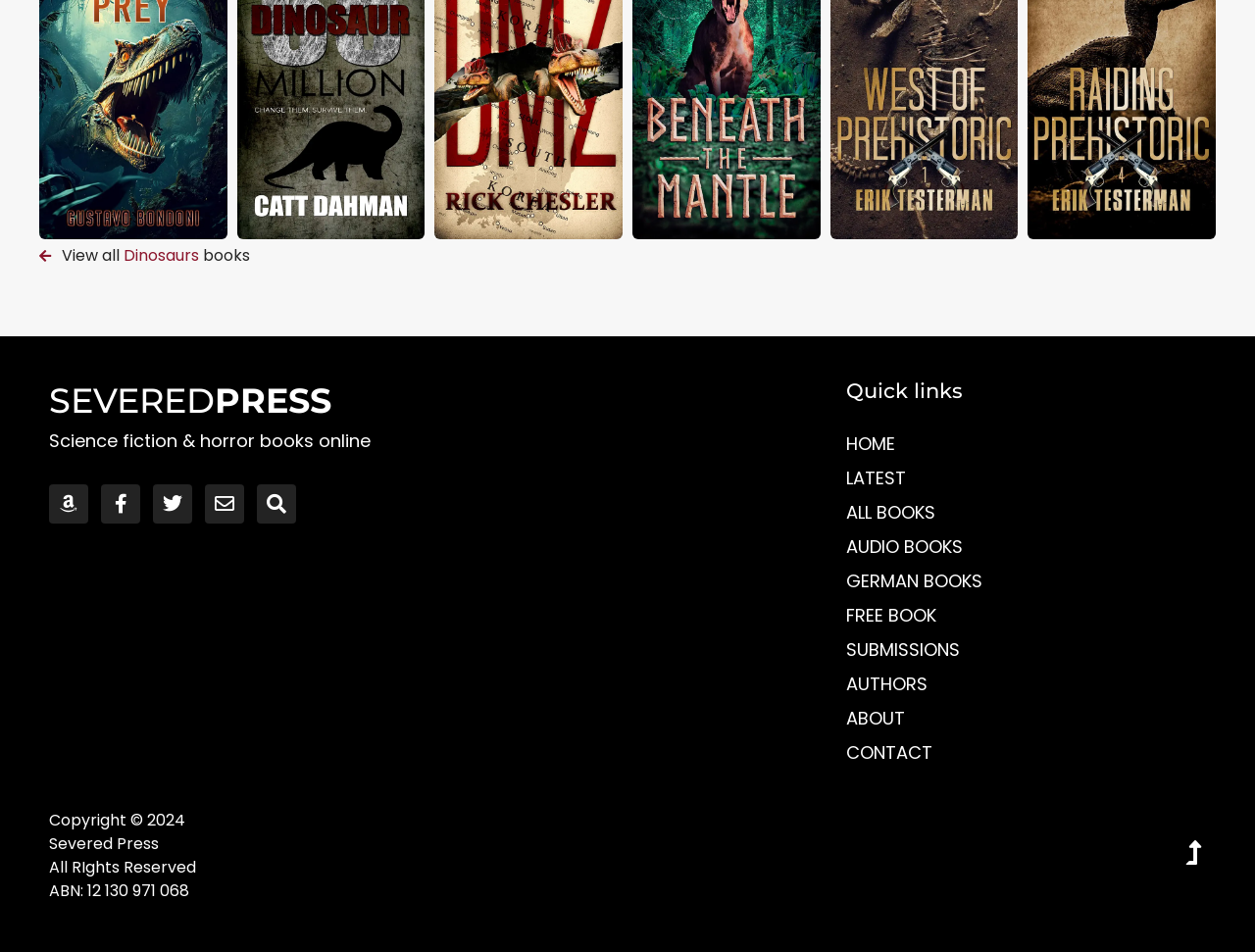Pinpoint the bounding box coordinates of the clickable area needed to execute the instruction: "View all books". The coordinates should be specified as four float numbers between 0 and 1, i.e., [left, top, right, bottom].

[0.049, 0.257, 0.098, 0.28]